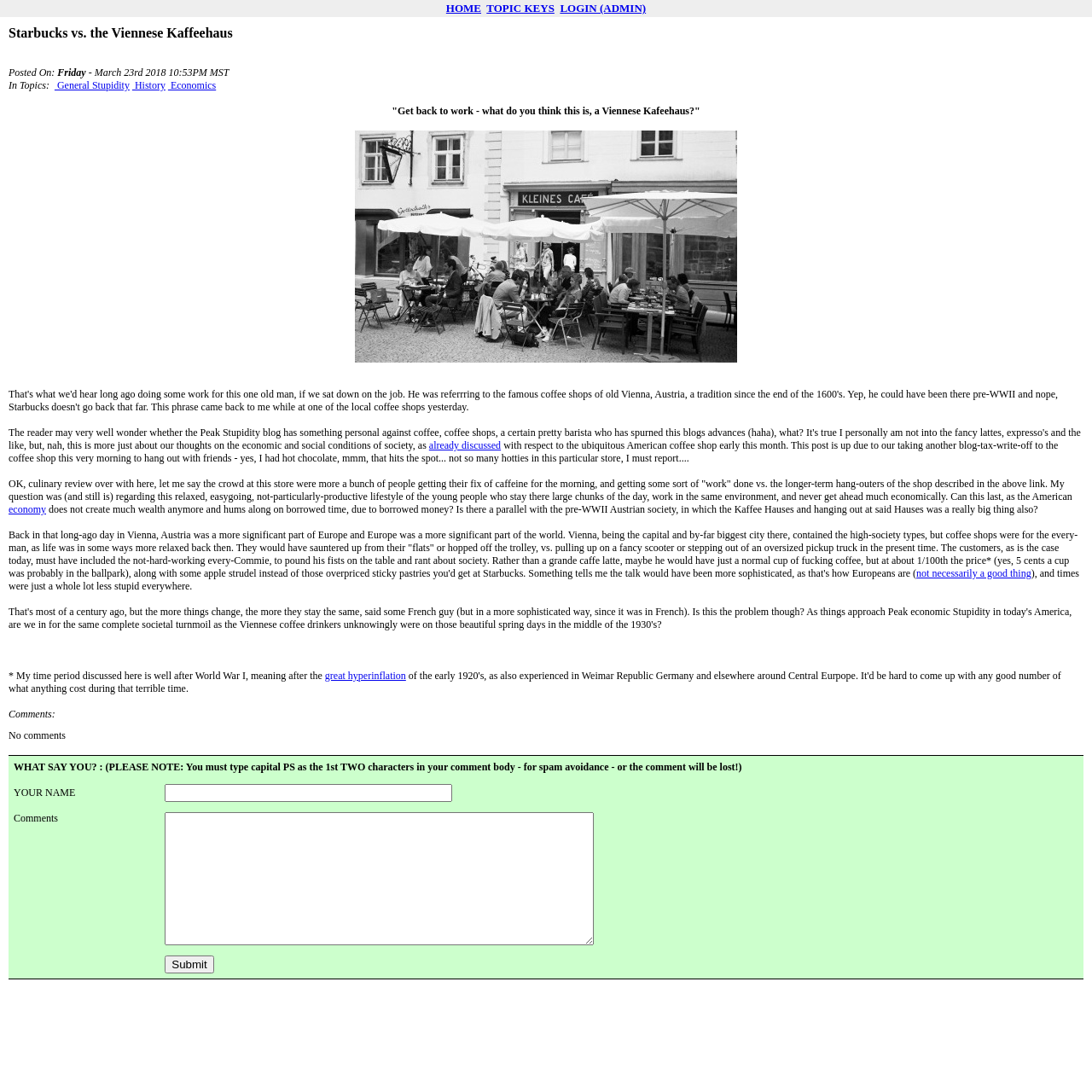Bounding box coordinates are specified in the format (top-left x, top-left y, bottom-right x, bottom-right y). All values are floating point numbers bounded between 0 and 1. Please provide the bounding box coordinate of the region this sentence describes: not necessarily a good thing

[0.839, 0.52, 0.944, 0.53]